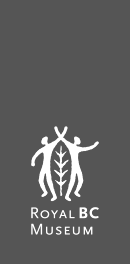Refer to the image and answer the question with as much detail as possible: What is the central motif of the logo?

The caption describes the logo as having a stylized design that incorporates two human figures and a central leaf motif, which represents the museum's commitment to preserving and showcasing the natural and cultural heritage of British Columbia.